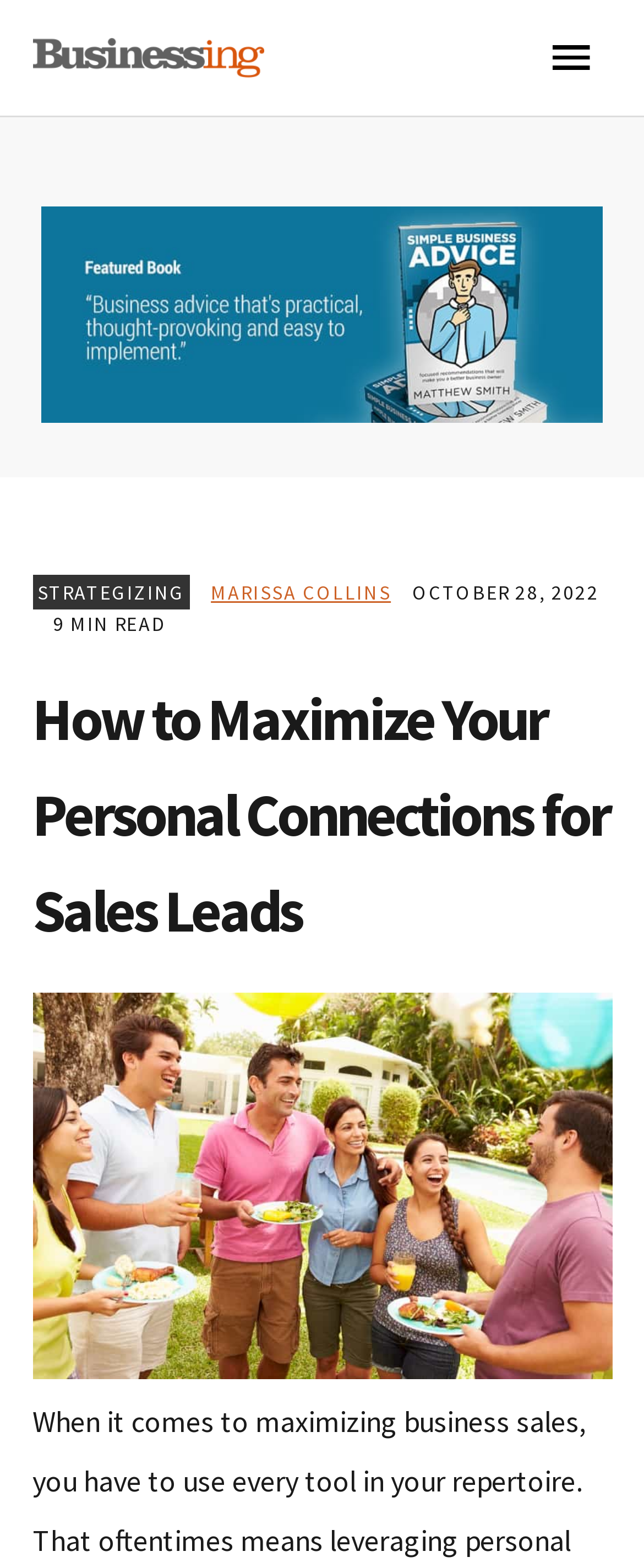Given the description "Marissa Collins", provide the bounding box coordinates of the corresponding UI element.

[0.327, 0.37, 0.607, 0.385]